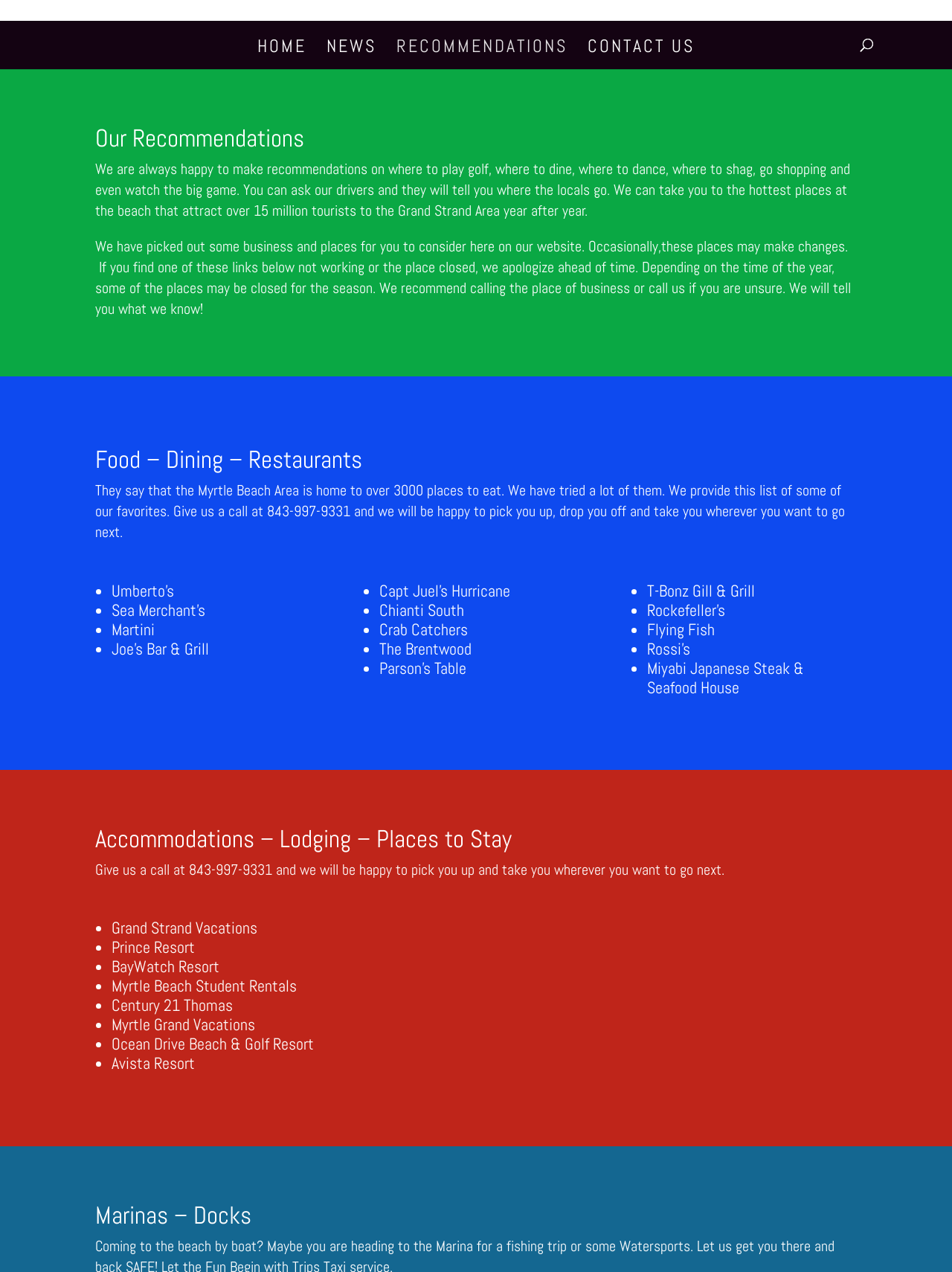Using the details from the image, please elaborate on the following question: What is the phone number to call for recommendations?

I found the phone number mentioned in the text 'Give us a call at 843-997-9331 and we will be happy to pick you up, drop you off and take you wherever you want to go next.' This phone number is provided for users to call for recommendations.